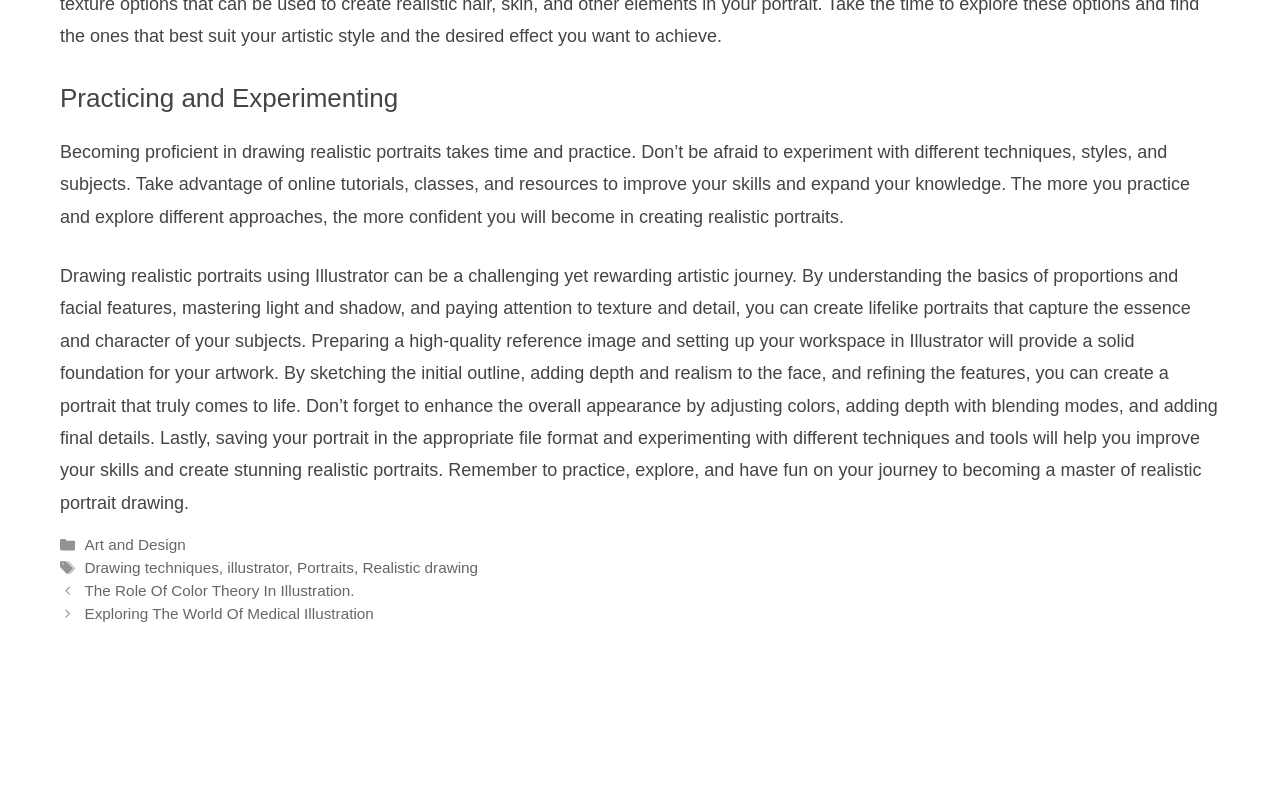Refer to the element description Drawing techniques and identify the corresponding bounding box in the screenshot. Format the coordinates as (top-left x, top-left y, bottom-right x, bottom-right y) with values in the range of 0 to 1.

[0.066, 0.706, 0.171, 0.728]